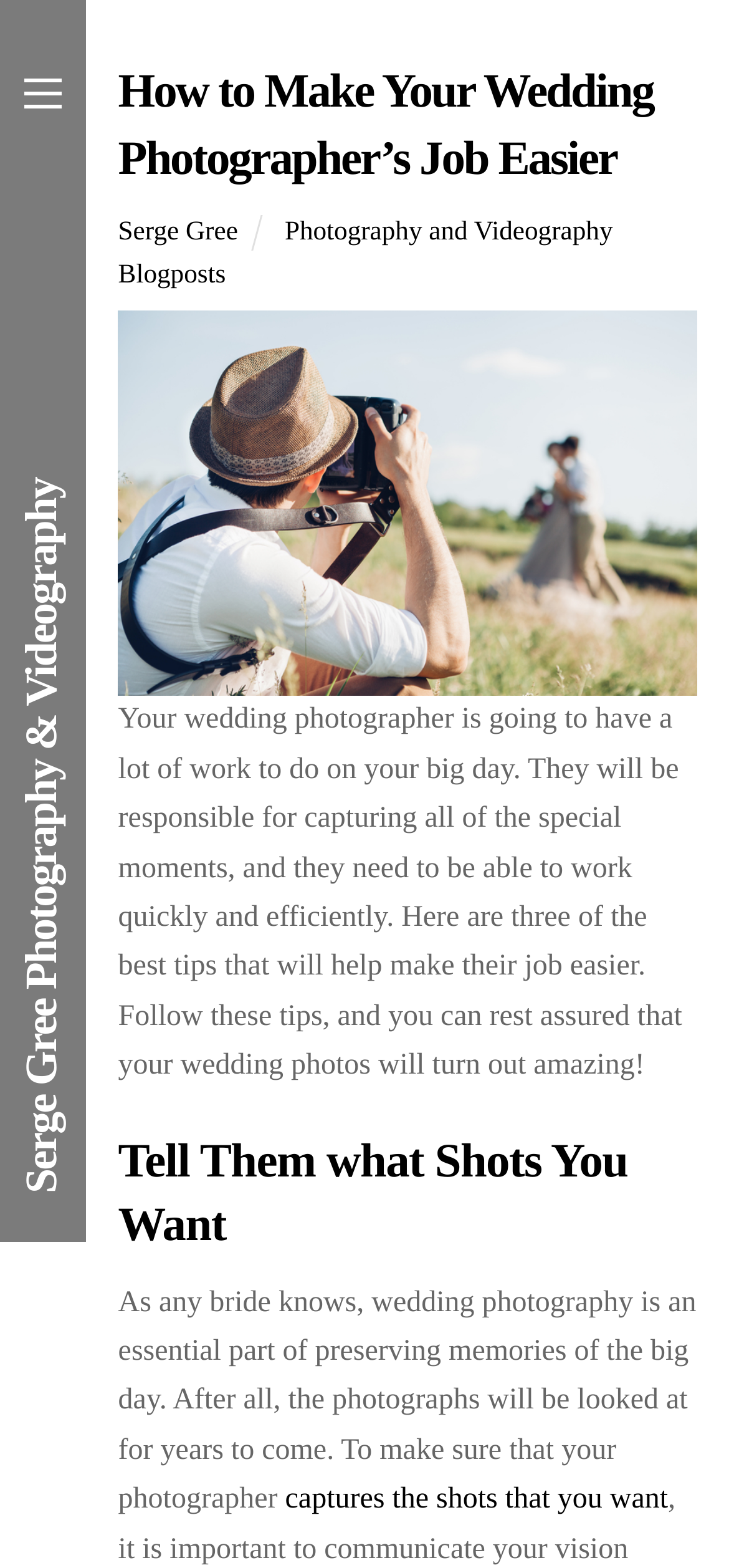Please give a succinct answer to the question in one word or phrase:
What is the purpose of telling a photographer what shots you want?

To get desired photos